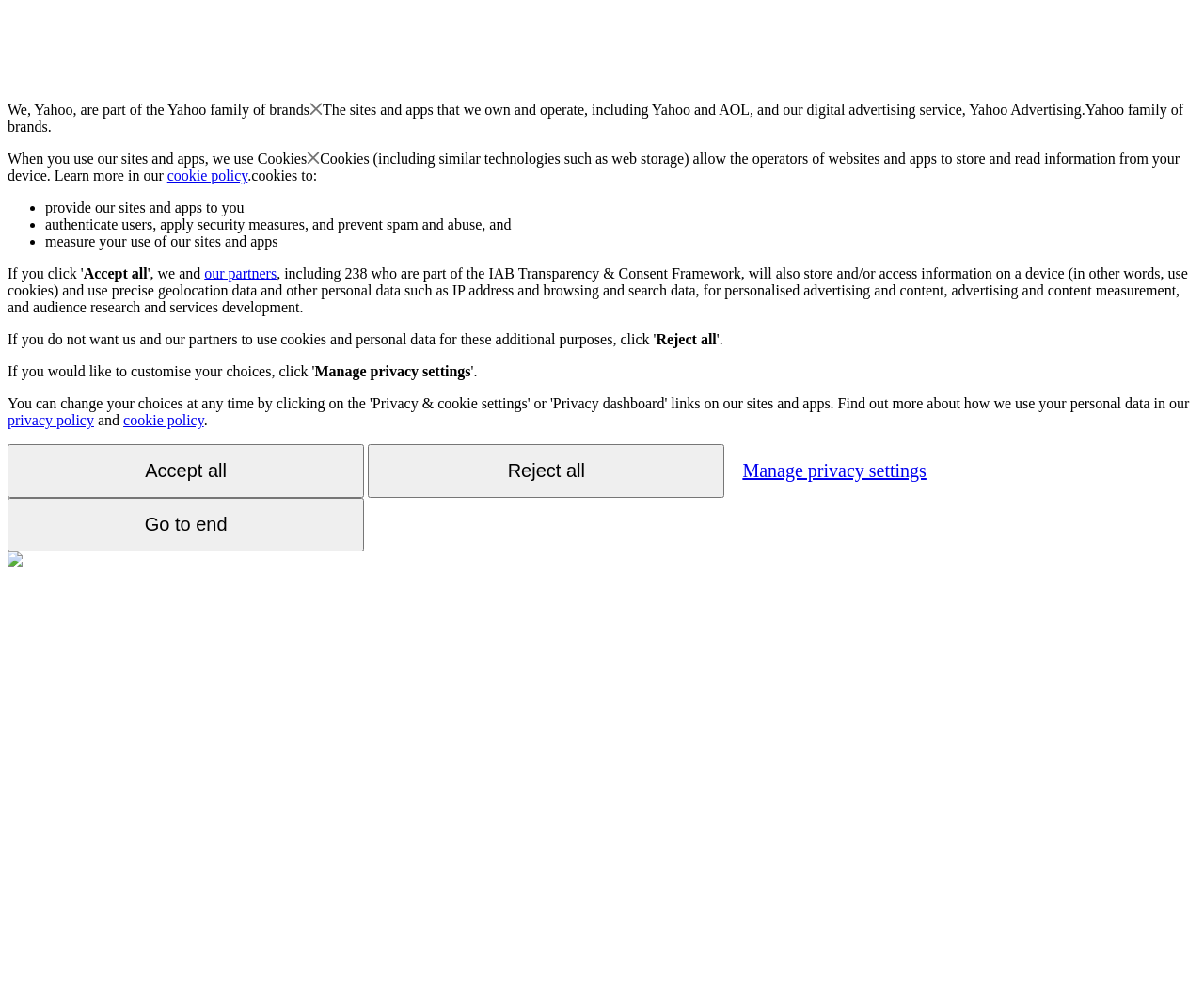What is the name of the family of brands that Yahoo is part of?
Provide a well-explained and detailed answer to the question.

The webpage states that 'We, Yahoo, are part of the Yahoo family of brands', indicating that Yahoo is part of a larger family of brands.